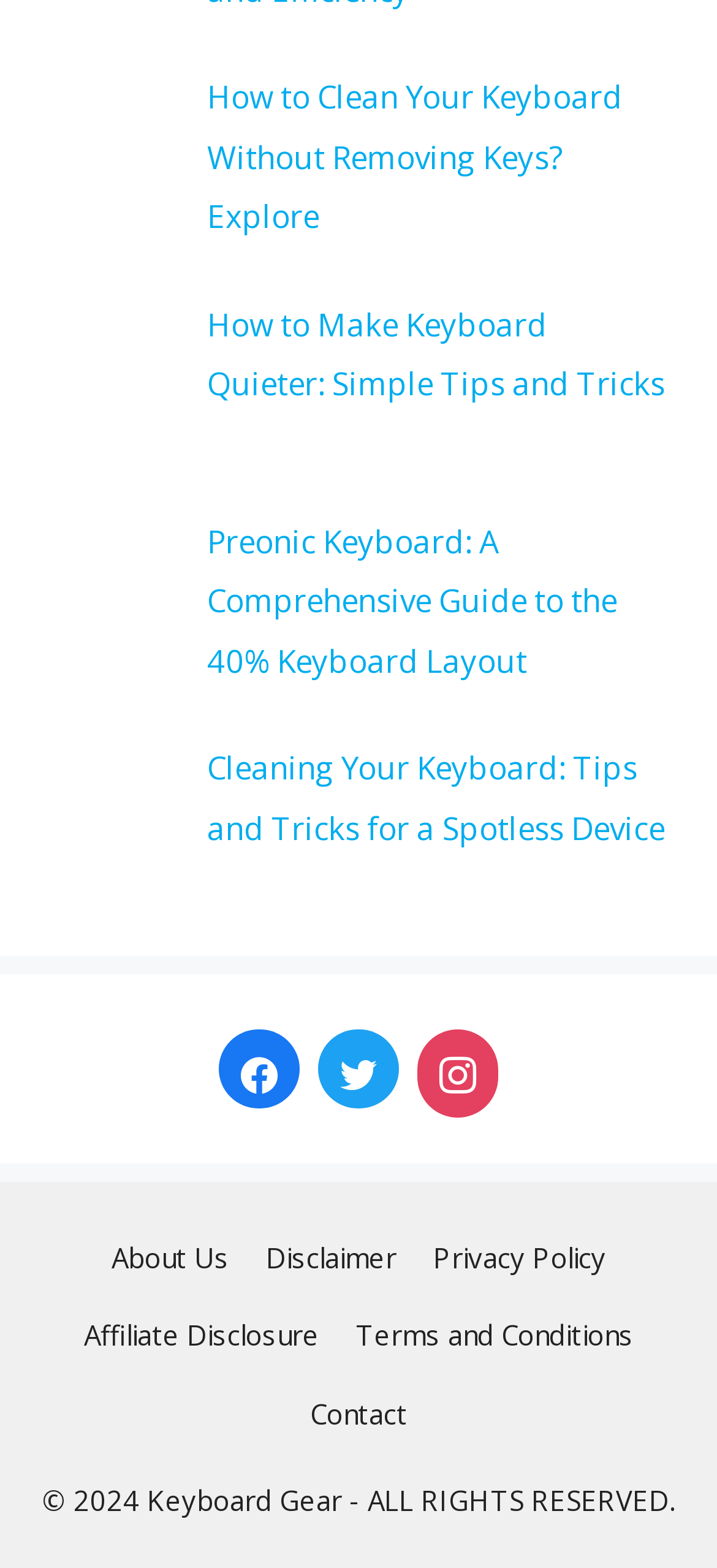Please provide a brief answer to the question using only one word or phrase: 
How many social media links are present?

3